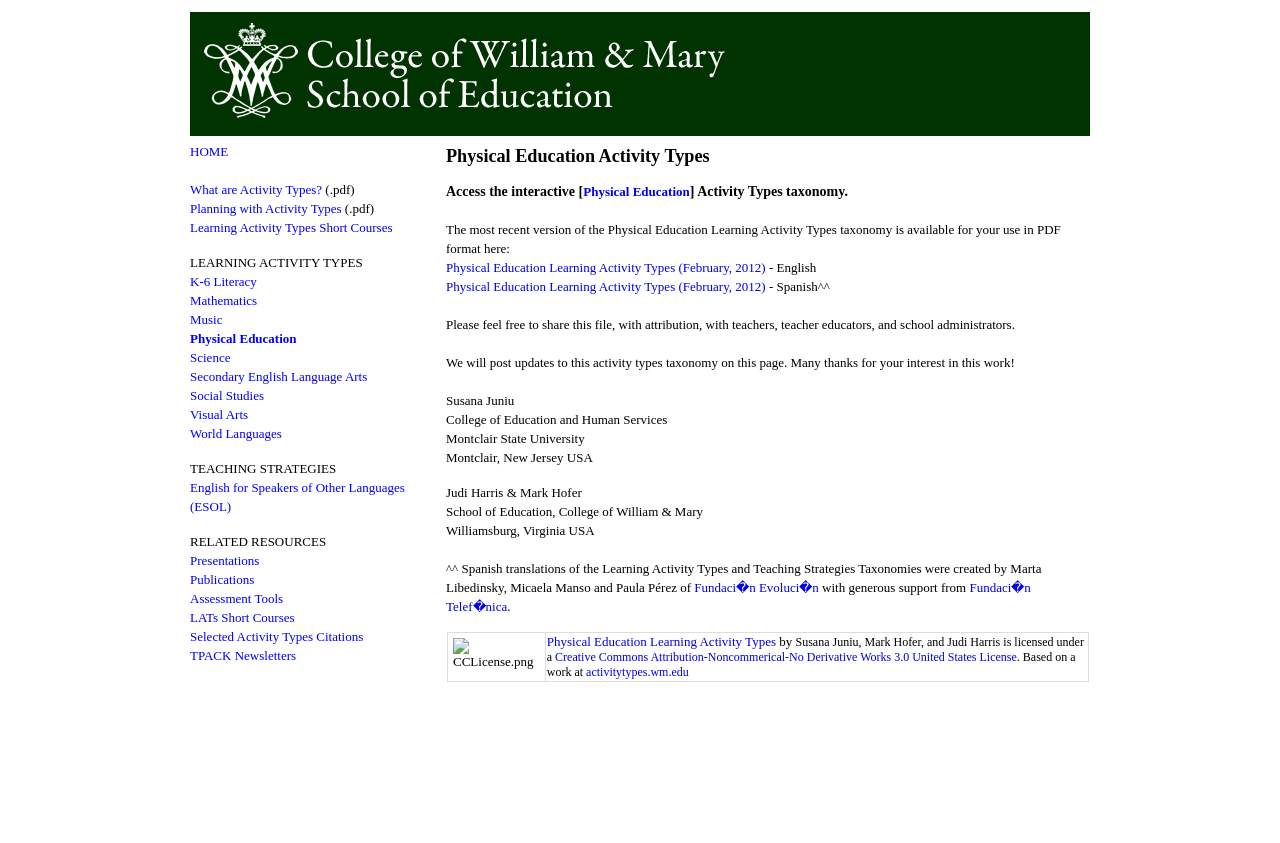What is the topic of the learning activity types?
Please provide a single word or phrase as your answer based on the image.

Physical Education